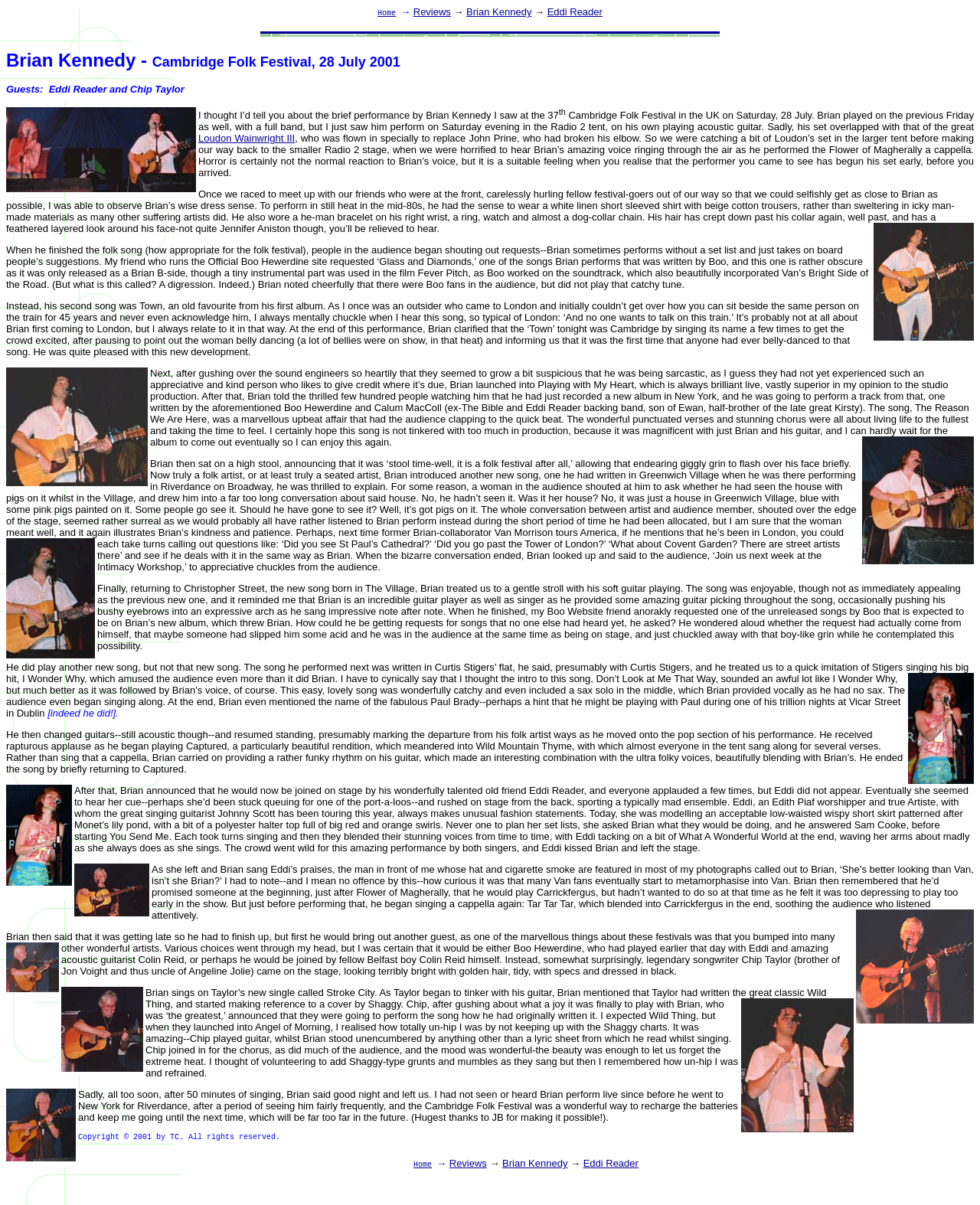Who performed at the Cambridge Folk Festival?
We need a detailed and exhaustive answer to the question. Please elaborate.

The webpage is about Brian Kennedy's performance at the Cambridge Folk Festival, and it mentions his set list, guests, and interactions with the audience.